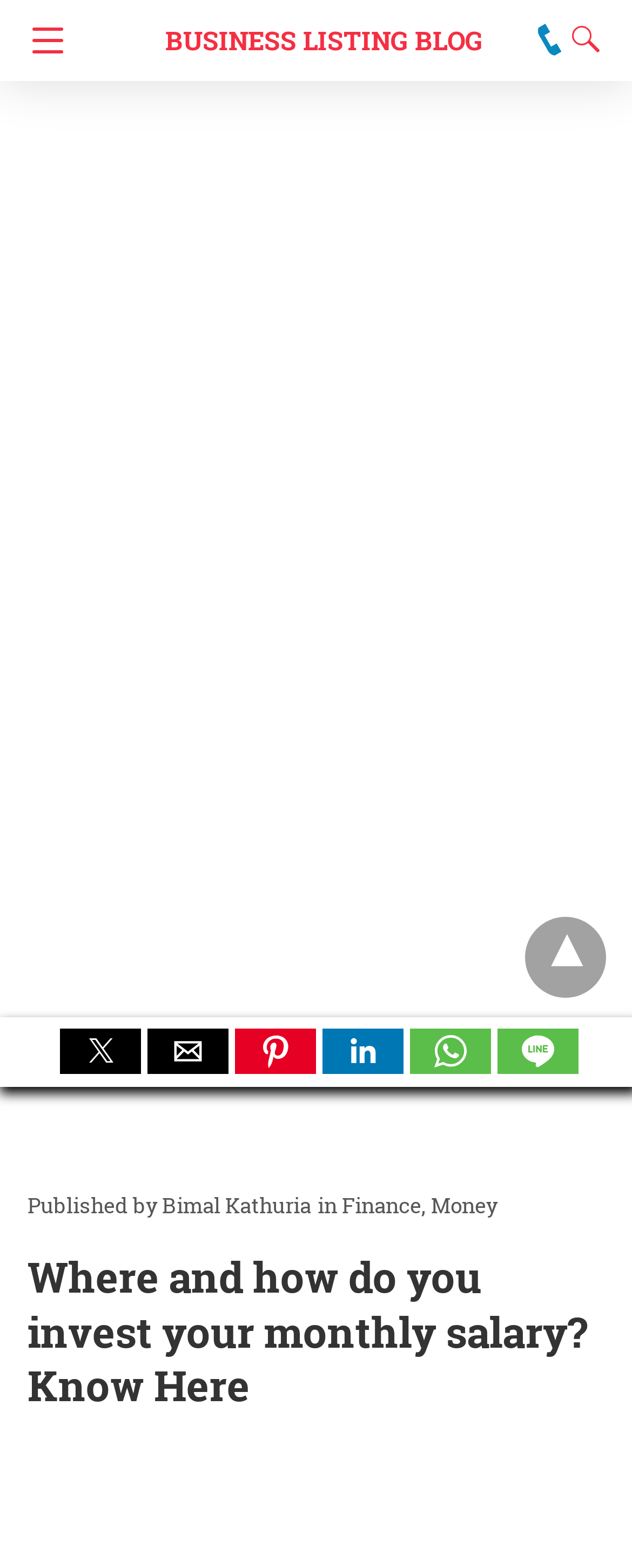Identify and extract the main heading of the webpage.

Where and how do you invest your monthly salary? Know Here